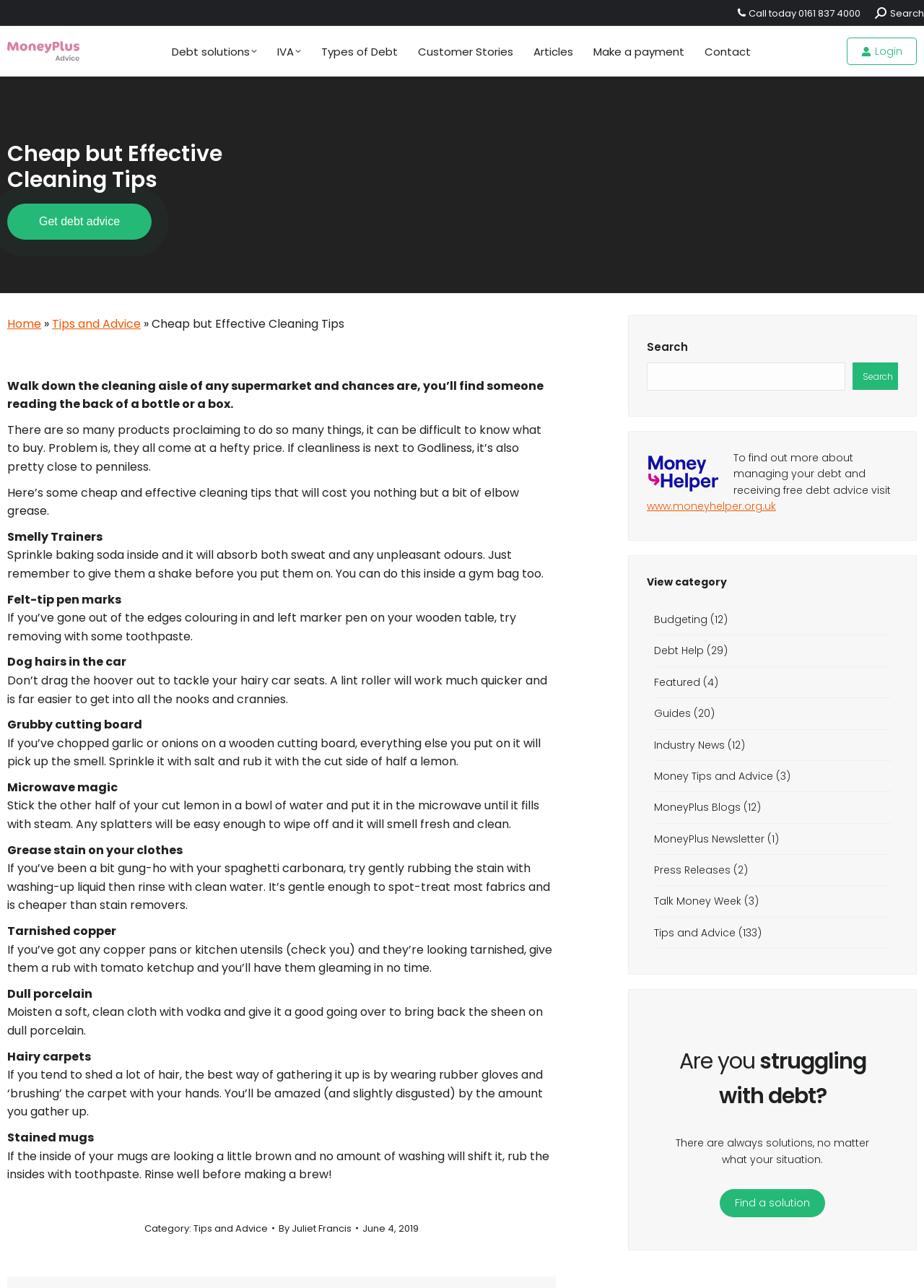Create a detailed description of the webpage's content and layout.

This webpage is about providing cheap and effective cleaning tips. At the top, there is a navigation bar with links to "MoneyPlus Advice", "Debt solutions", "IVA", "Types of Debt", "Customer Stories", "Articles", "Make a payment", "Contact", and "Login". On the top right, there is a search bar and a "Call today" button with a phone number.

Below the navigation bar, there is a heading "Cheap but Effective Cleaning Tips" followed by a button "Get debt advice" and a brief introduction to the article. The article is divided into several sections, each providing a cleaning tip, such as removing smelly trainers, felt-tip pen marks, dog hairs in the car, grubby cutting board, microwave magic, grease stain on clothes, tarnished copper, dull porcelain, hairy carpets, and stained mugs. Each section has a brief description of the problem and a solution.

On the right side of the article, there is a sidebar with links to categories such as "Budgeting", "Debt Help", "Featured", "Guides", "Industry News", "Money Tips and Advice", "MoneyPlus Blogs", "MoneyPlus Newsletter", "Press Releases", and "Talk Money Week". Each category has a number in parentheses indicating the number of articles in that category.

At the bottom of the page, there is a section with a heading "Are you struggling with debt?" and a link to "www.moneyhelper.org.uk" for free debt advice.